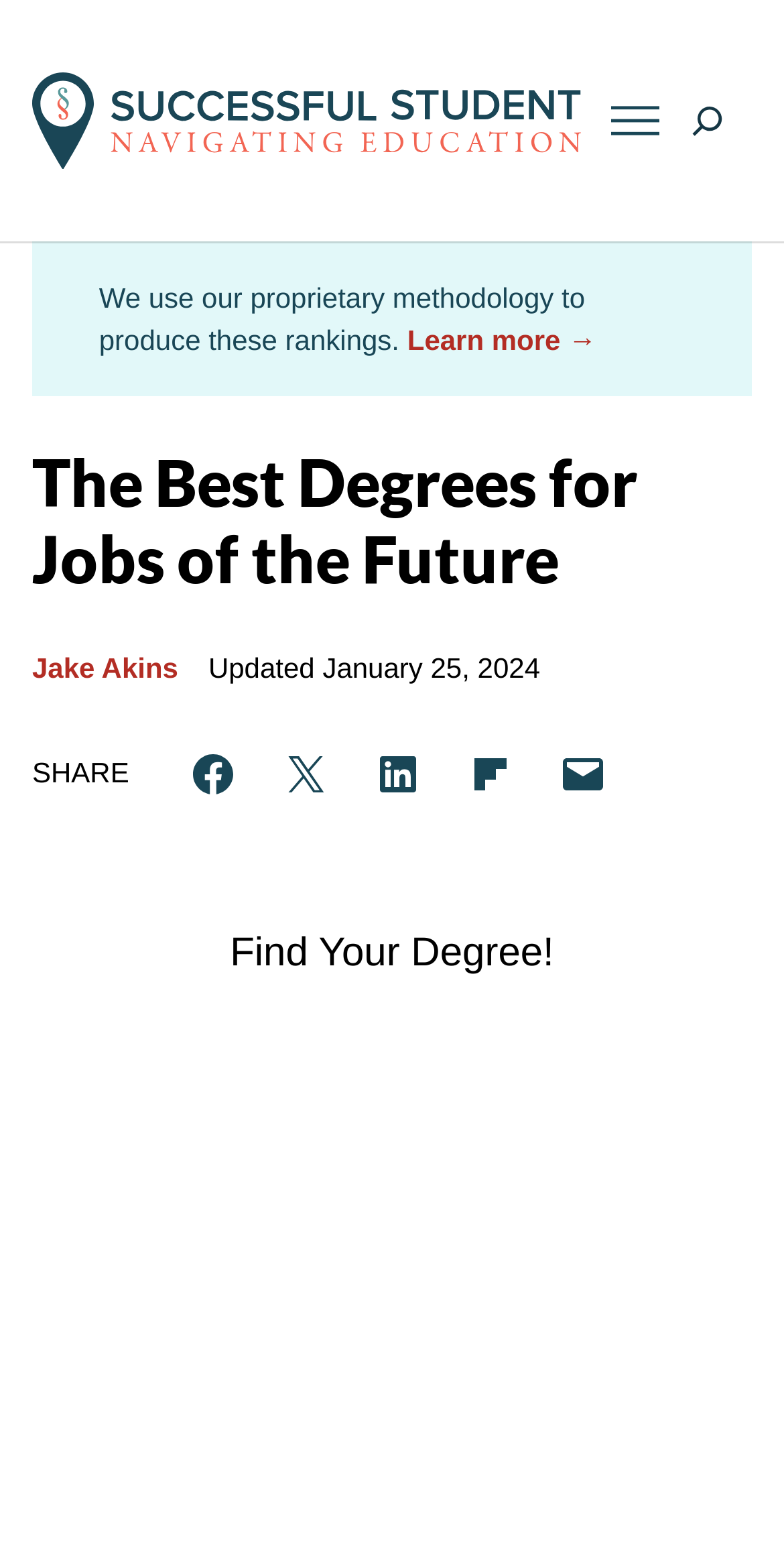Answer the question briefly using a single word or phrase: 
How many social media sharing options are available?

5